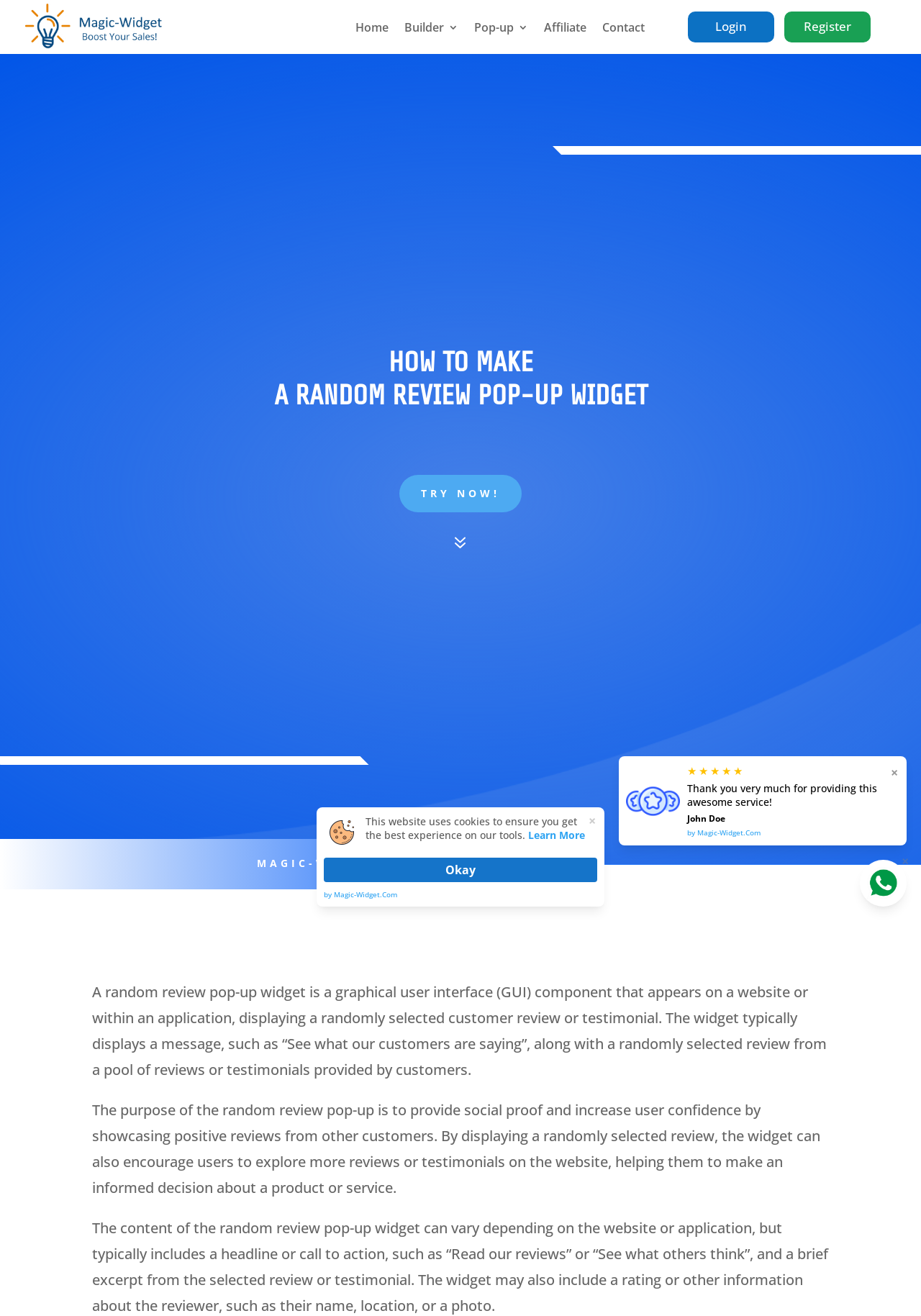What is the name of the website that provides this service? Analyze the screenshot and reply with just one word or a short phrase.

Magic-Widget.Com